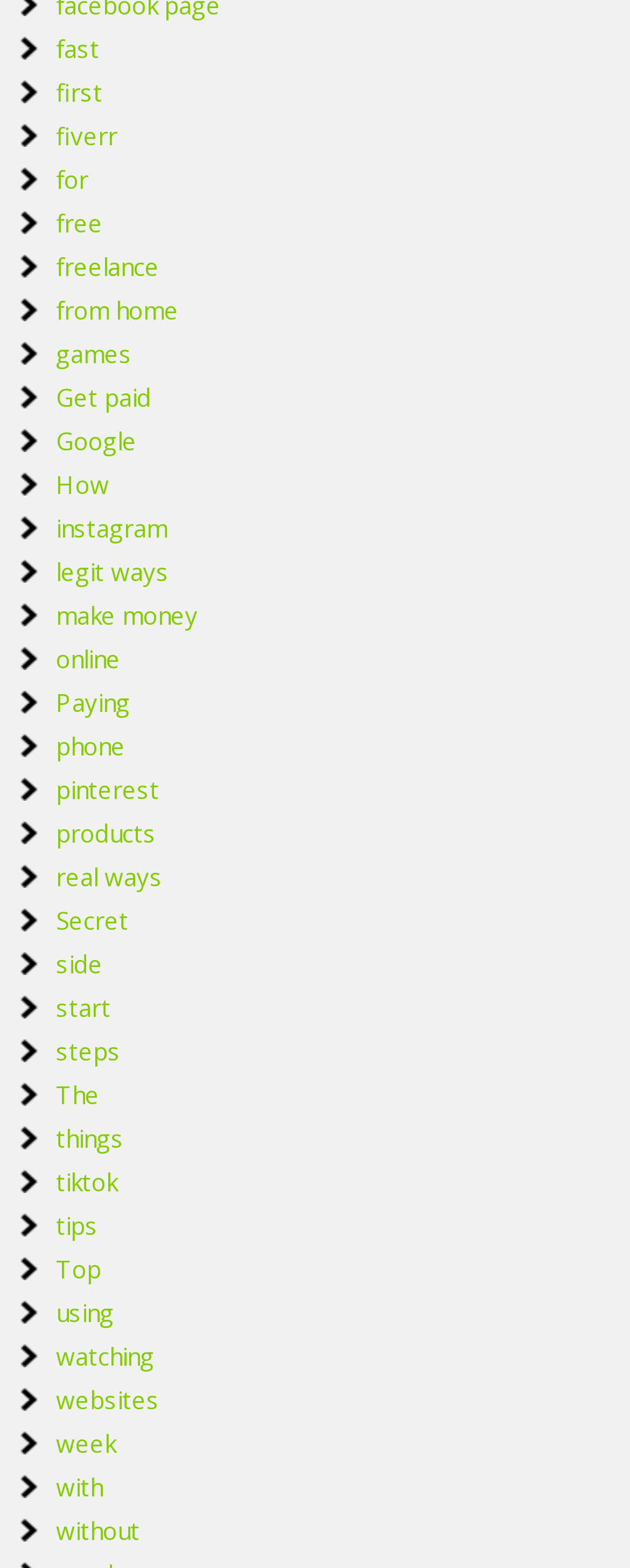Locate the bounding box coordinates of the clickable part needed for the task: "Click on 'make money' link".

[0.089, 0.381, 0.315, 0.402]